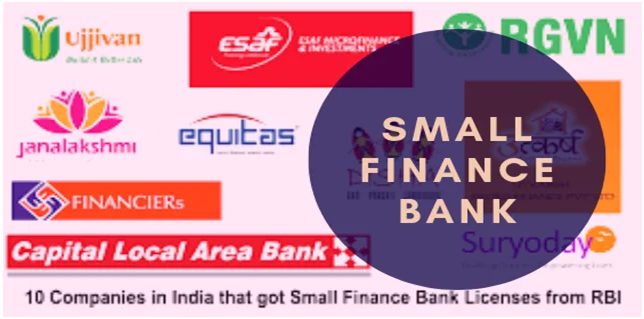Provide a comprehensive description of the image.

The image features a collage showcasing various logos of companies that have been granted Small Finance Bank licenses by the Reserve Bank of India (RBI). Prominently displayed at the center is the text "SMALL FINANCE BANK," highlighted with a bold font against a circular purple background. Surrounding this text are the logos of notable financial institutions, including Ujjivan, ESAF Microfinance & Investments, RGVN, Janalakshmi, Equitas, Capital Local Area Bank, FINANCIERs, and Suryoday. The caption emphasizes the significance of these institutions in expanding financial access and services in India, particularly targeting underserved populations.